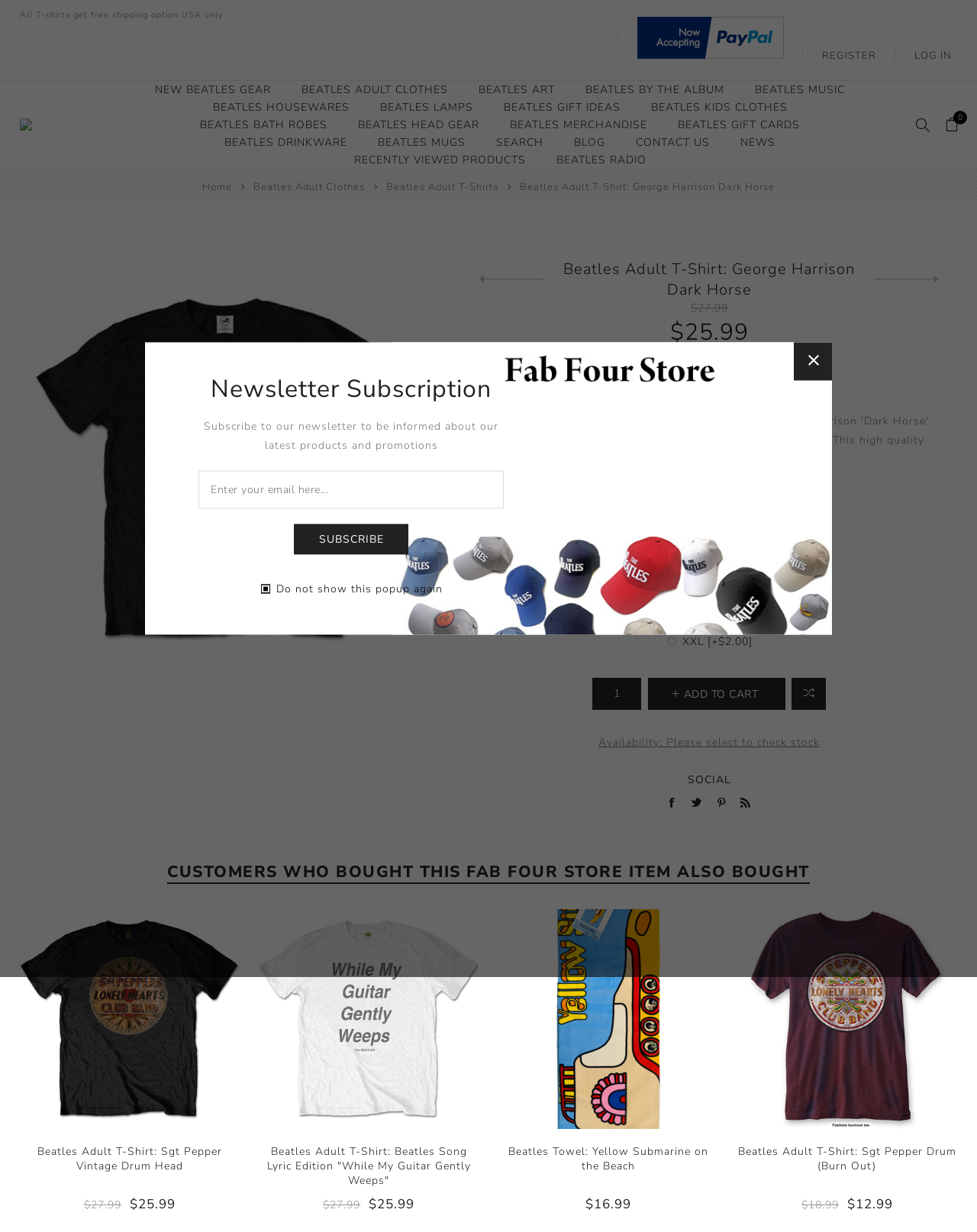Please extract the title of the webpage.

Beatles Adult T-Shirt: George Harrison Dark Horse
Prev
Next